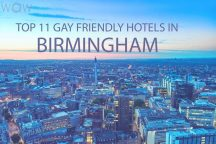What type of architecture is visible in the image?
Please answer the question with a detailed response using the information from the screenshot.

The caption states that the image showcases 'Birmingham's urban landscape, accentuating its blend of modern and historic architecture', implying that both modern and historic architectural styles are visible in the image.